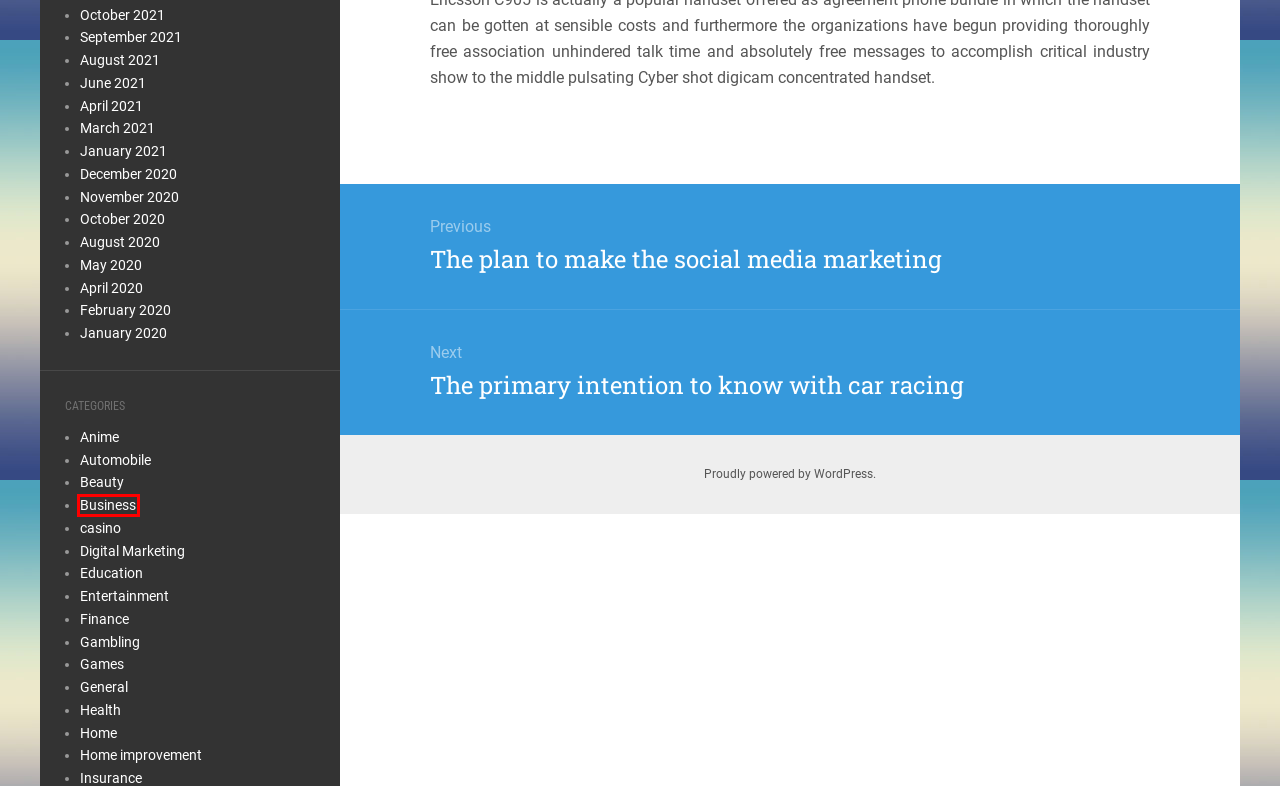Review the webpage screenshot and focus on the UI element within the red bounding box. Select the best-matching webpage description for the new webpage that follows after clicking the highlighted element. Here are the candidates:
A. Anime – Universal trip
B. April 2020 – Universal trip
C. January 2020 – Universal trip
D. Health – Universal trip
E. August 2020 – Universal trip
F. Business – Universal trip
G. October 2021 – Universal trip
H. April 2021 – Universal trip

F